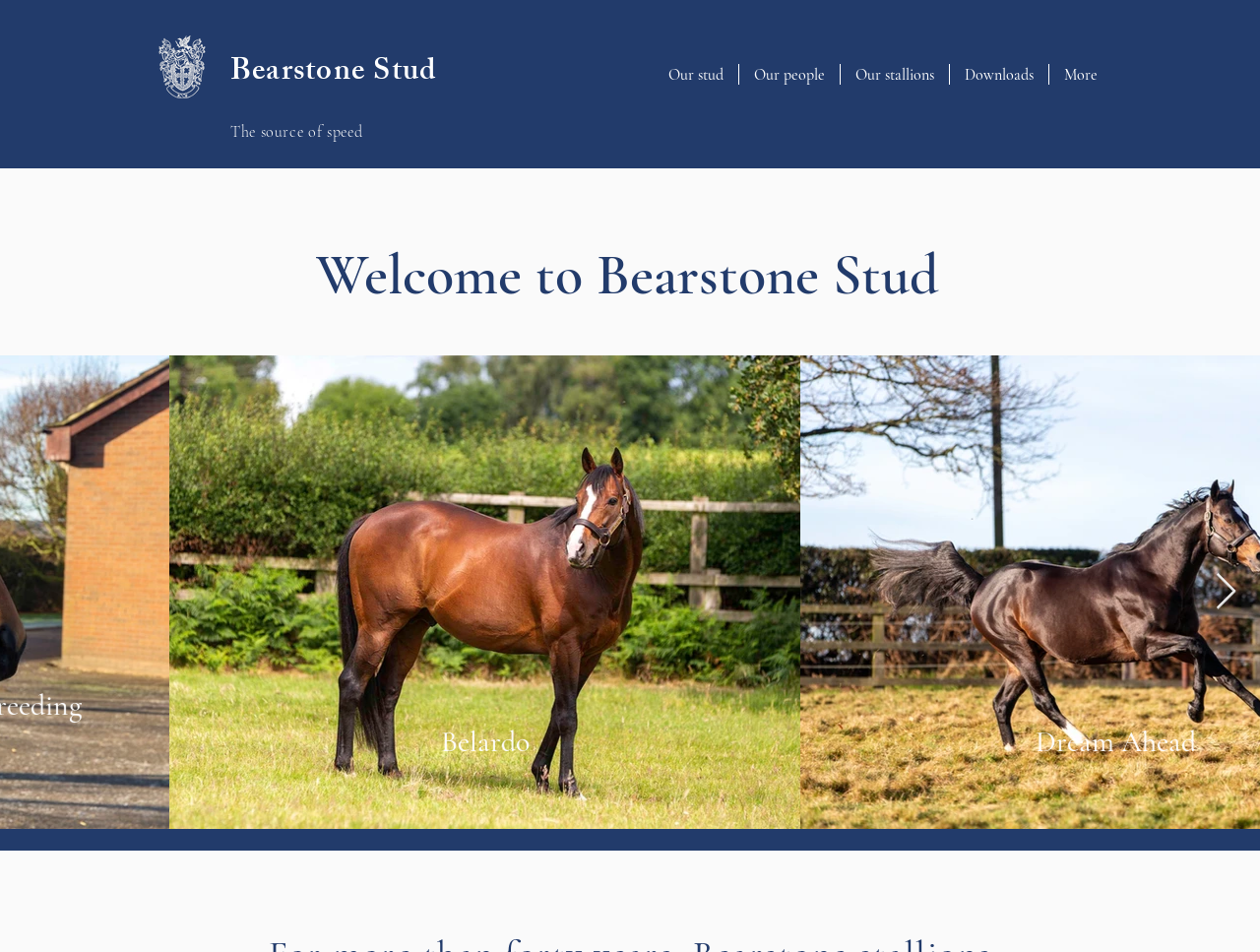Explain in detail what you observe on this webpage.

The webpage is about Bearstone Stud, a horse breeding farm that has been producing early-maturing and fast horses for over forty years. At the top left corner, there is a logo of Bearstone Stud, which is an image linked to the homepage. Next to the logo, there is a heading that reads "Bearstone Stud" with a link to the homepage.

Below the logo and heading, there is a navigation menu that spans across the top of the page, containing links to different sections of the website, including "Our stud", "Our people", "Our stallions", "Downloads", and "More".

On the left side of the page, there is a link that reads "The source of speed". Below this link, there is a heading that welcomes visitors to Bearstone Stud. On the right side of the page, there is a section dedicated to a stallion named Belardo, which features a large image that takes up most of the right side of the page.

At the bottom right corner of the page, there is a button to navigate to the next item, accompanied by an image. Overall, the webpage has a simple and clean layout, with a focus on showcasing the farm's history and its stallions.